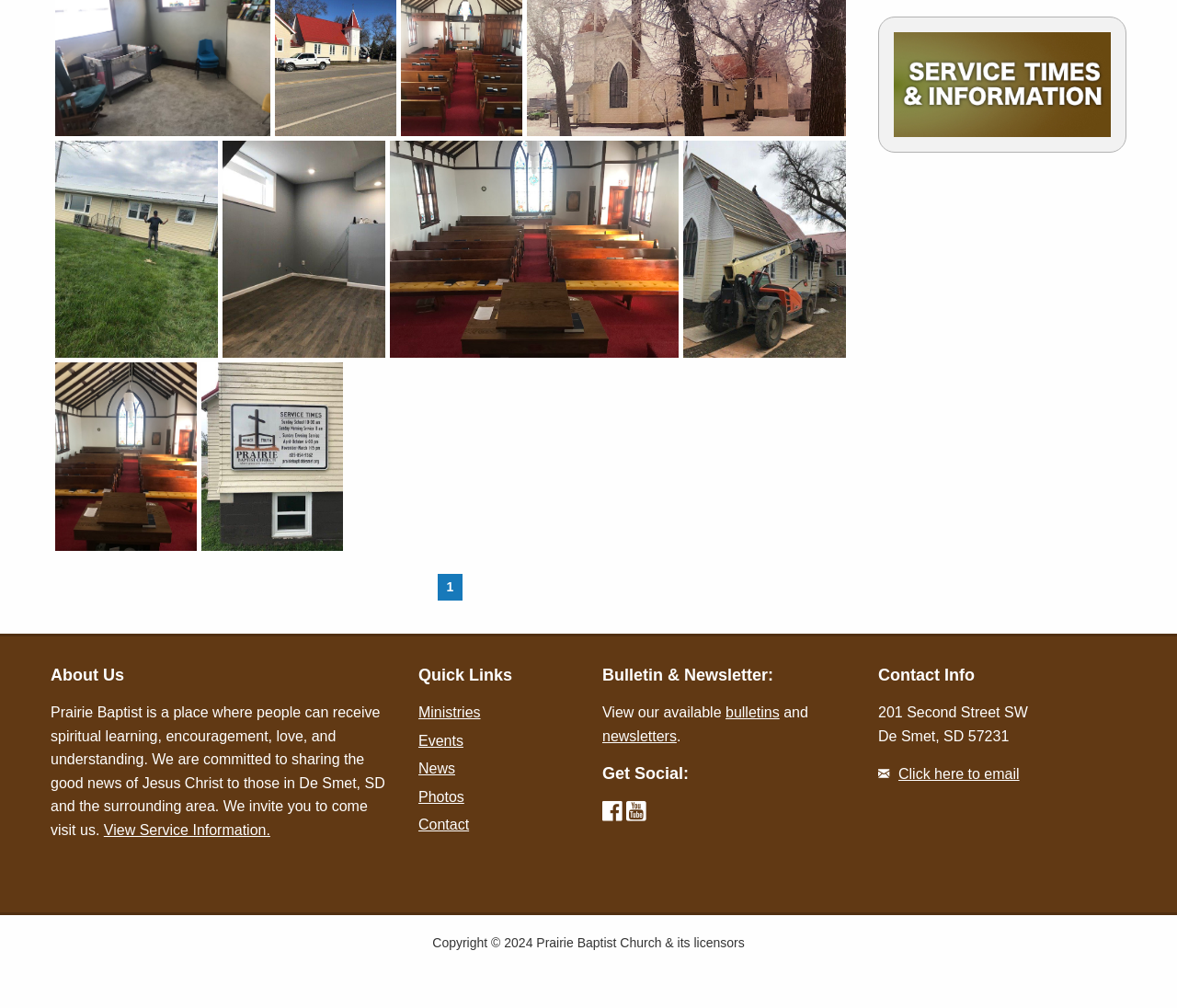Please find the bounding box coordinates (top-left x, top-left y, bottom-right x, bottom-right y) in the screenshot for the UI element described as follows: bulletins

[0.616, 0.699, 0.662, 0.714]